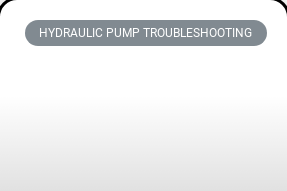Please examine the image and provide a detailed answer to the question: What is the purpose of the button?

The button is designed to attract attention and invite readers to explore troubleshooting steps or guides associated with hydraulic pumps, particularly useful for individuals seeking solutions to performance problems or maintenance tips.